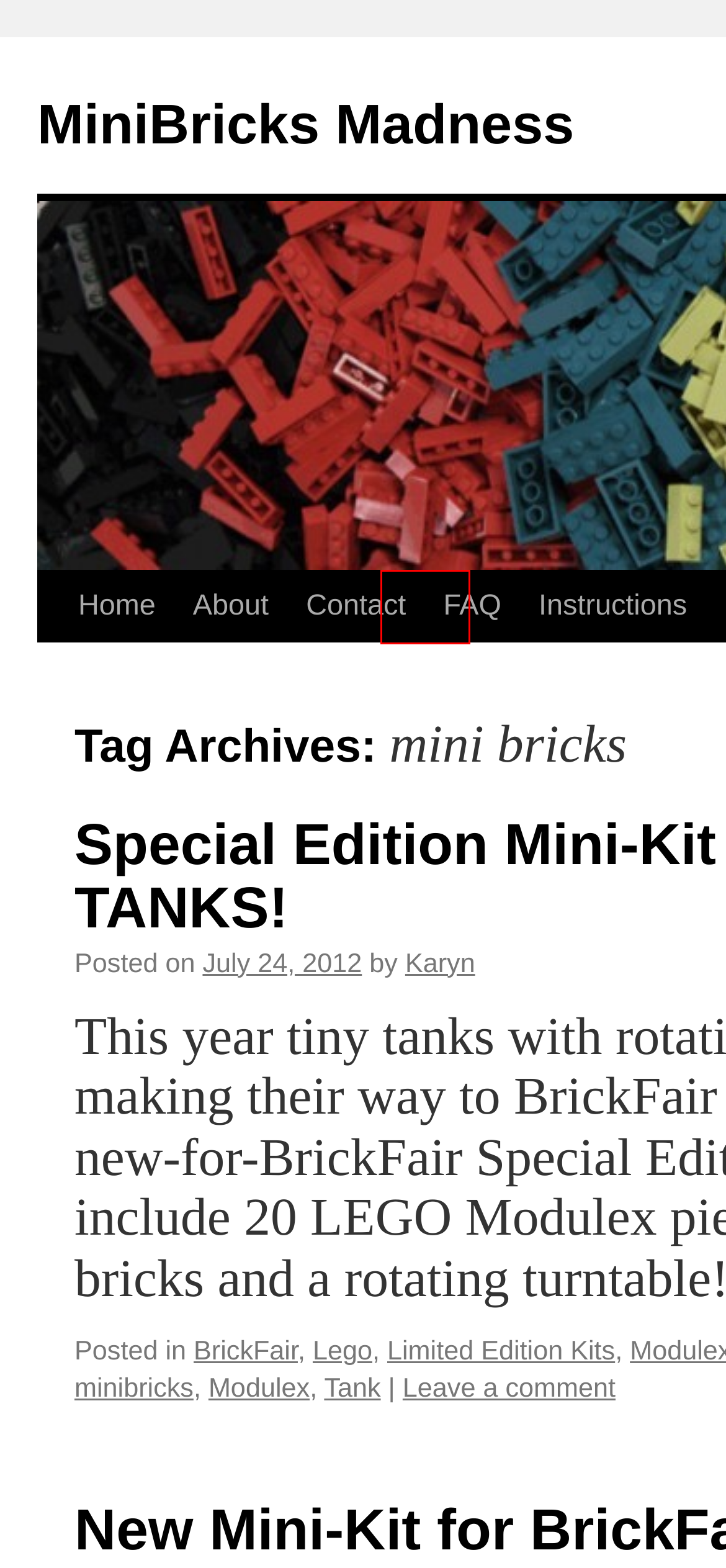You have a screenshot of a webpage with a red bounding box around an element. Identify the webpage description that best fits the new page that appears after clicking the selected element in the red bounding box. Here are the candidates:
A. FAQ - MiniBricks Madness
B. About - MiniBricks Madness
C. BrickFair - MiniBricks Madness
D. Tank - MiniBricks Madness
E. MiniBricks Madness - Fun with LEGO® Modulex bricks
F. minibricks - MiniBricks Madness
G. Karyn - MiniBricks Madness
H. Lego - MiniBricks Madness

A